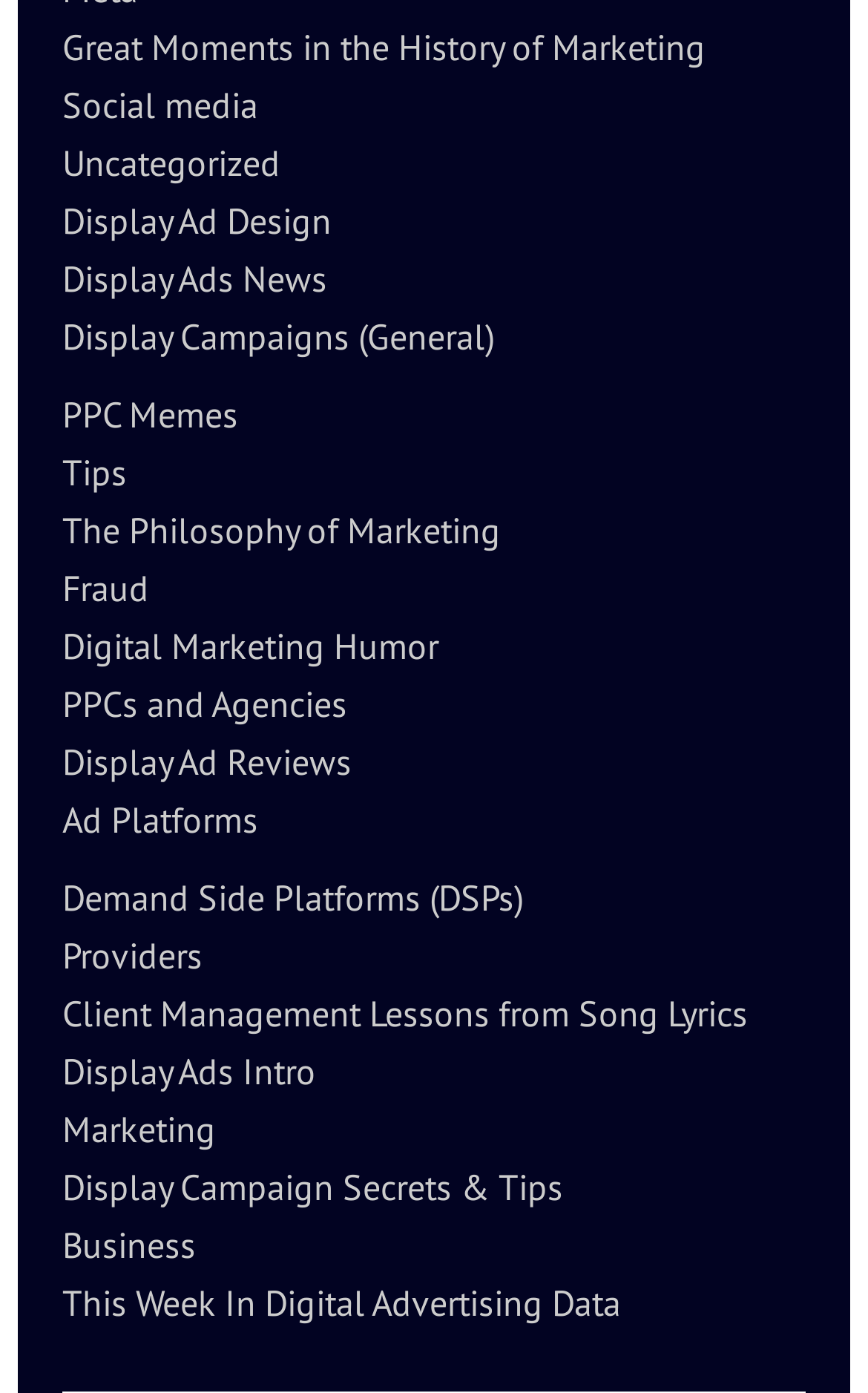Provide the bounding box coordinates of the area you need to click to execute the following instruction: "View 'Display Ad Design'".

[0.072, 0.142, 0.928, 0.174]